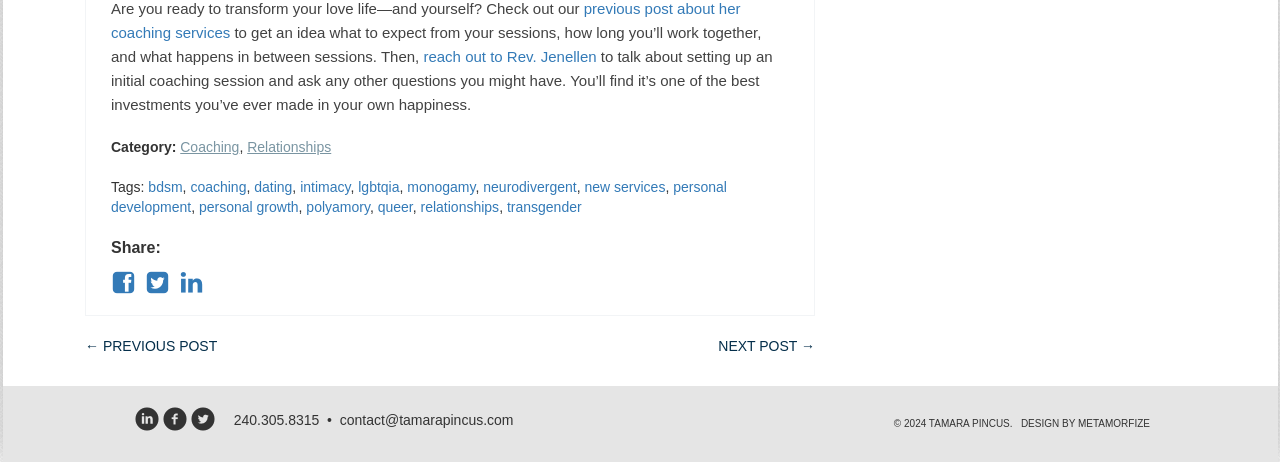Analyze the image and answer the question with as much detail as possible: 
What is the topic of the coaching service?

Based on the text content, it is mentioned that Rev. Jenellen provides coaching services, and the footer section lists categories and tags related to relationships, such as 'Coaching', 'Relationships', 'dating', 'intimacy', 'polyamory', and 'queer', indicating that the topic of the coaching service is related to relationships.